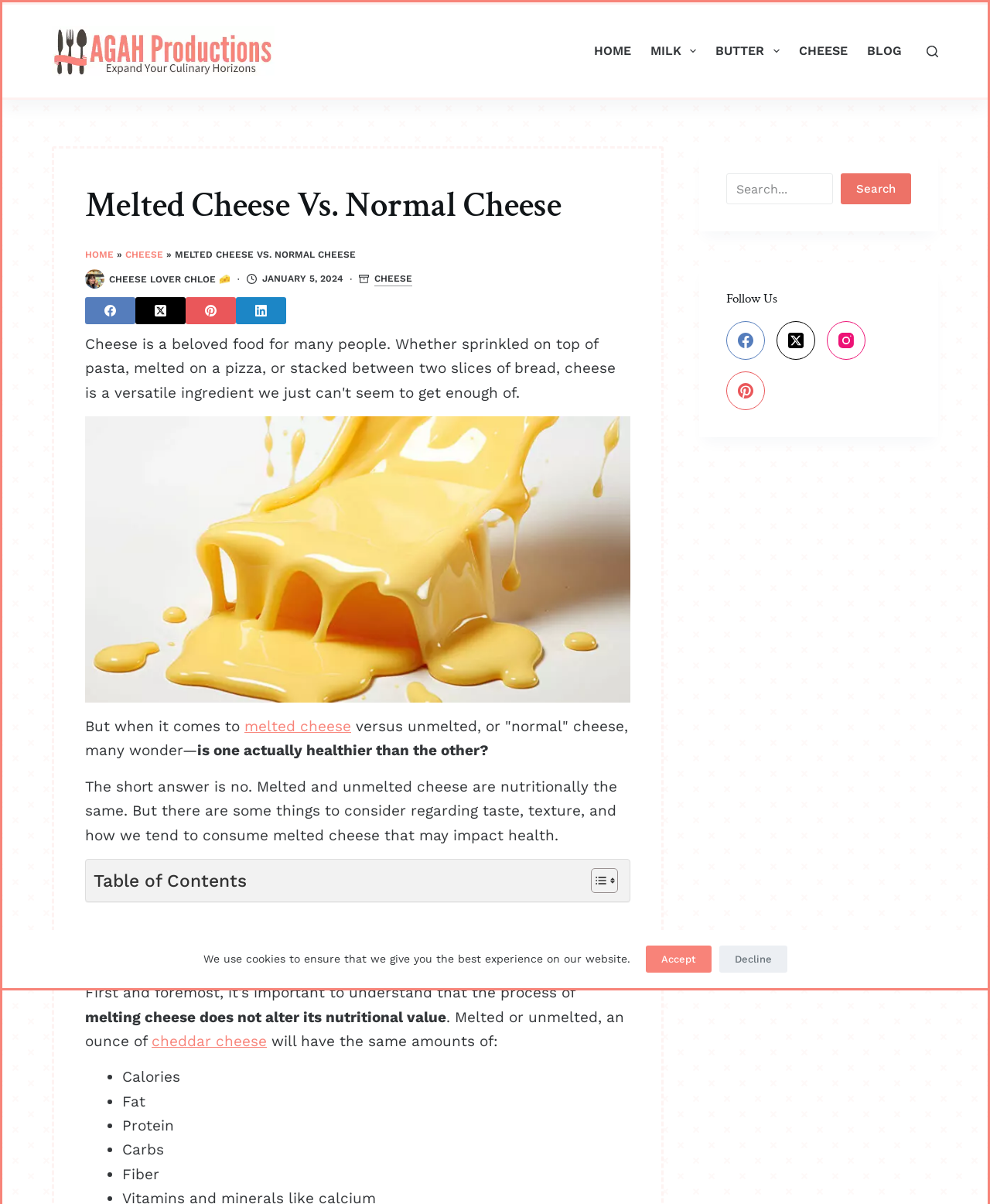Please determine the bounding box coordinates for the element that should be clicked to follow these instructions: "Search for cheese".

[0.733, 0.144, 0.92, 0.17]